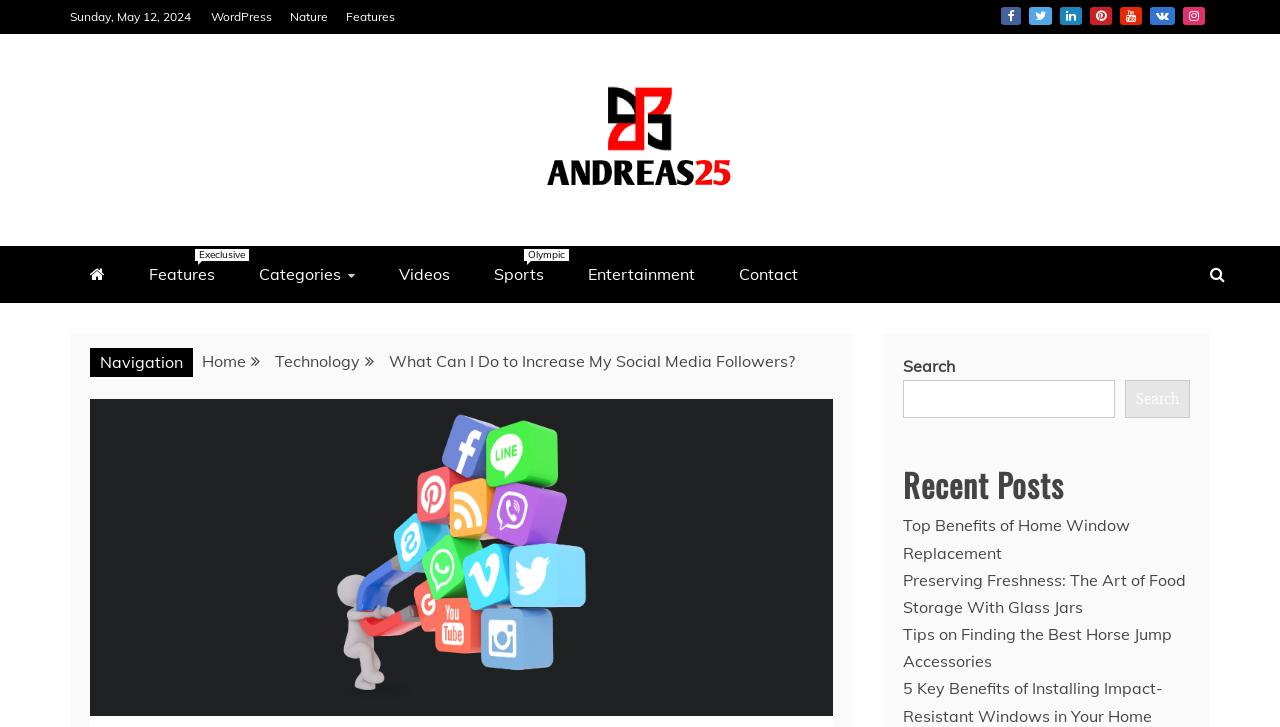Can you specify the bounding box coordinates of the area that needs to be clicked to fulfill the following instruction: "Click on the Facebook link"?

[0.782, 0.01, 0.798, 0.034]